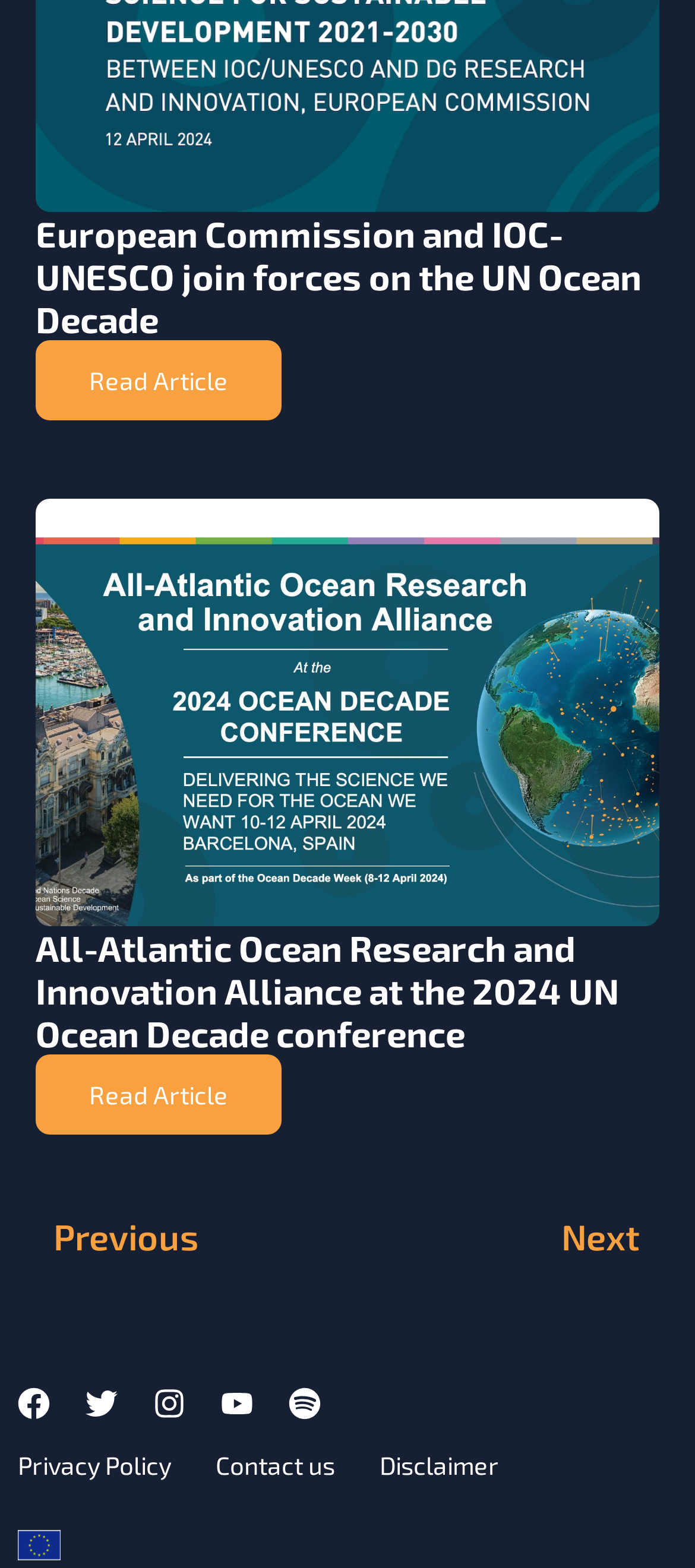Determine the bounding box coordinates for the area that needs to be clicked to fulfill this task: "Contact us". The coordinates must be given as four float numbers between 0 and 1, i.e., [left, top, right, bottom].

[0.31, 0.922, 0.482, 0.946]